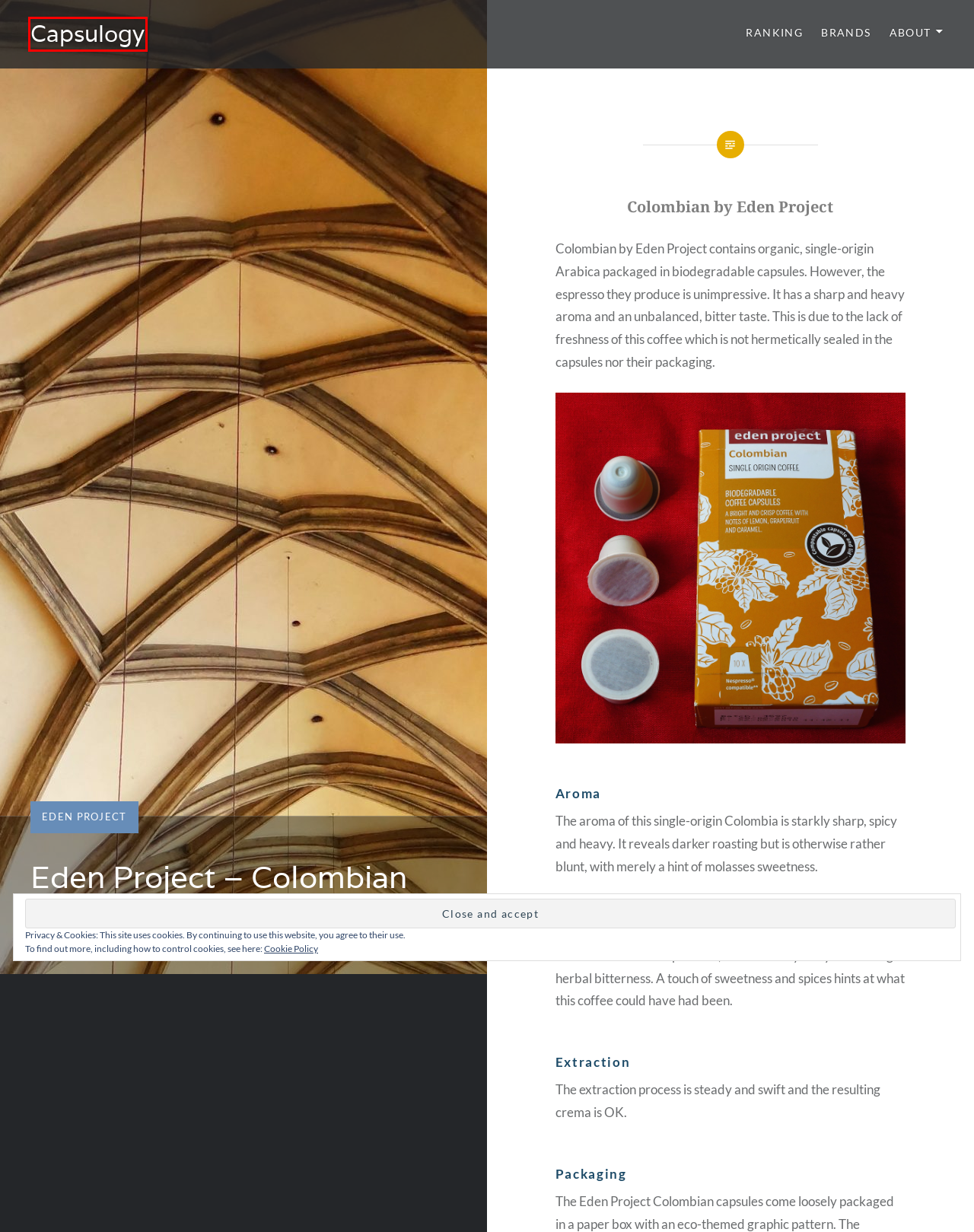Given a webpage screenshot featuring a red rectangle around a UI element, please determine the best description for the new webpage that appears after the element within the bounding box is clicked. The options are:
A. Coffee capsule Ranking • Capsulogy - a blog about coffee capsules
B. Coffee Capsule Brands • Capsulogy: a blog about coffee capsules
C. Rating:None Archives • Capsulogy
D. Capsulogy, Author at Capsulogy
E. Cookie Policy – Automattic
F. Eden Project Archives • Capsulogy
G. Capsulogy • Mapping the world of coffee capsules
H. About the Capsulogy blog • Capsulogy - a coffee capsule blog

G